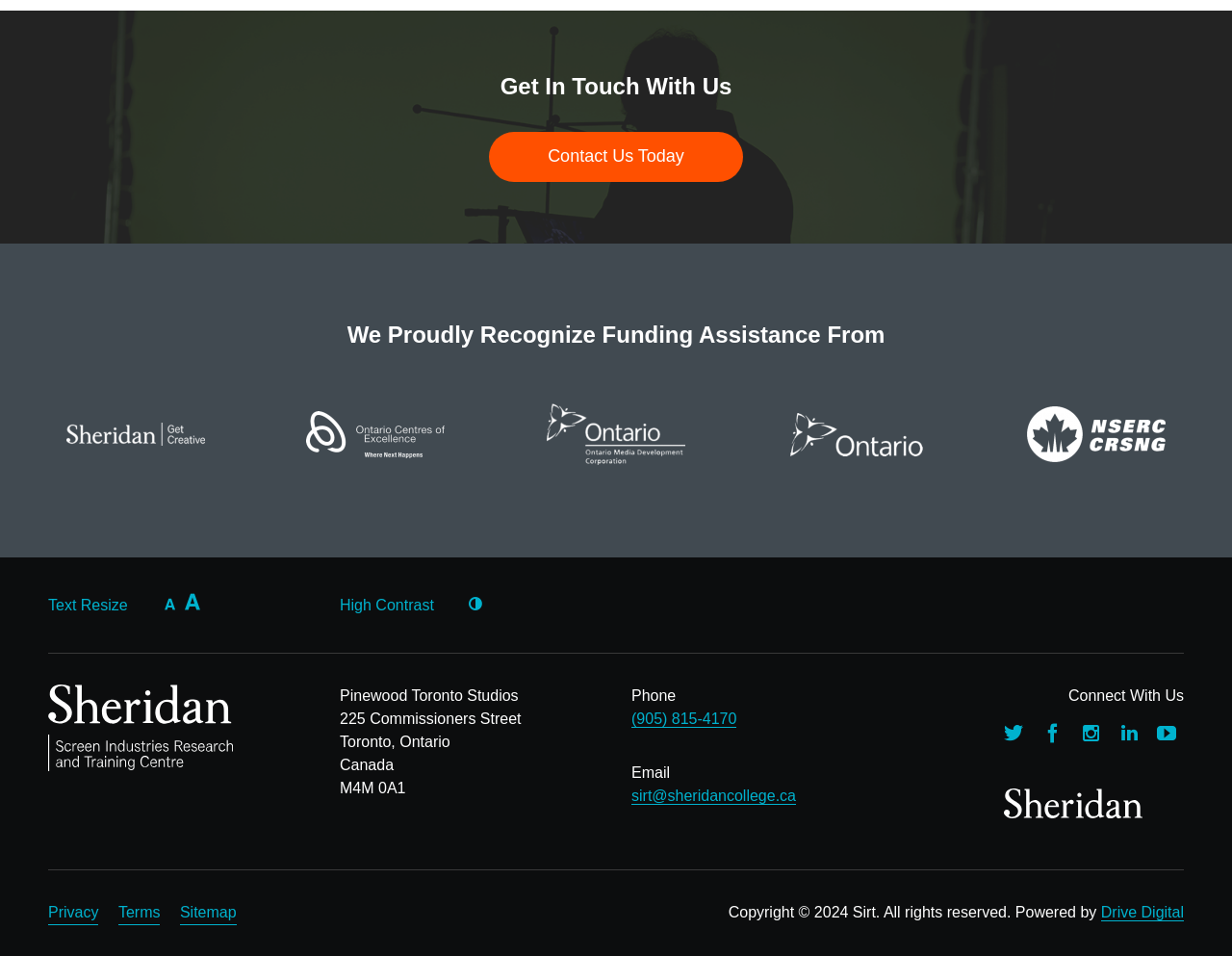What is the phone number listed? Analyze the screenshot and reply with just one word or a short phrase.

(905) 815-4170